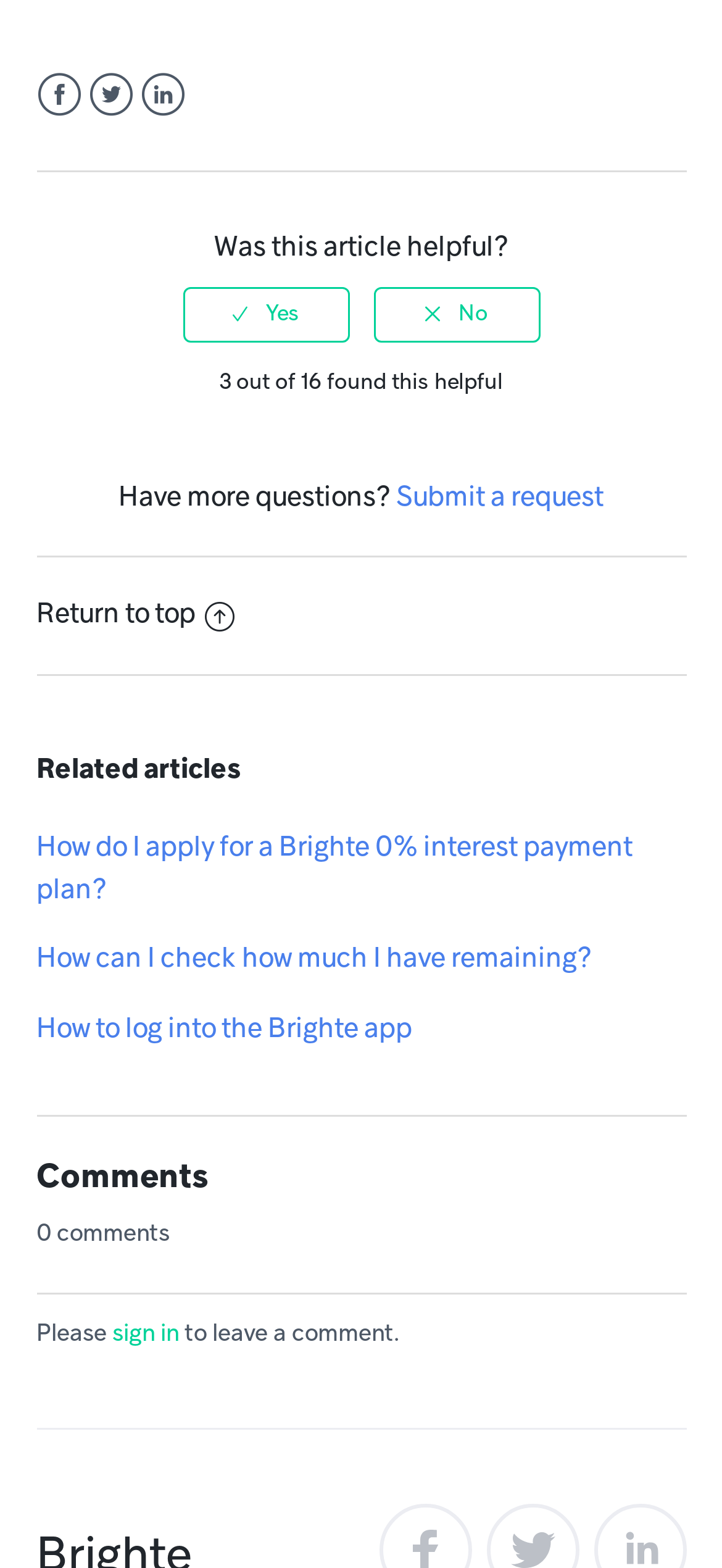What is the purpose of the radiogroup?
Based on the visual information, provide a detailed and comprehensive answer.

The radiogroup contains two radio buttons, 'Yes' and 'No', which are used to rate whether the article was helpful or not. This suggests that the purpose of the radiogroup is to collect user feedback on the article's helpfulness.